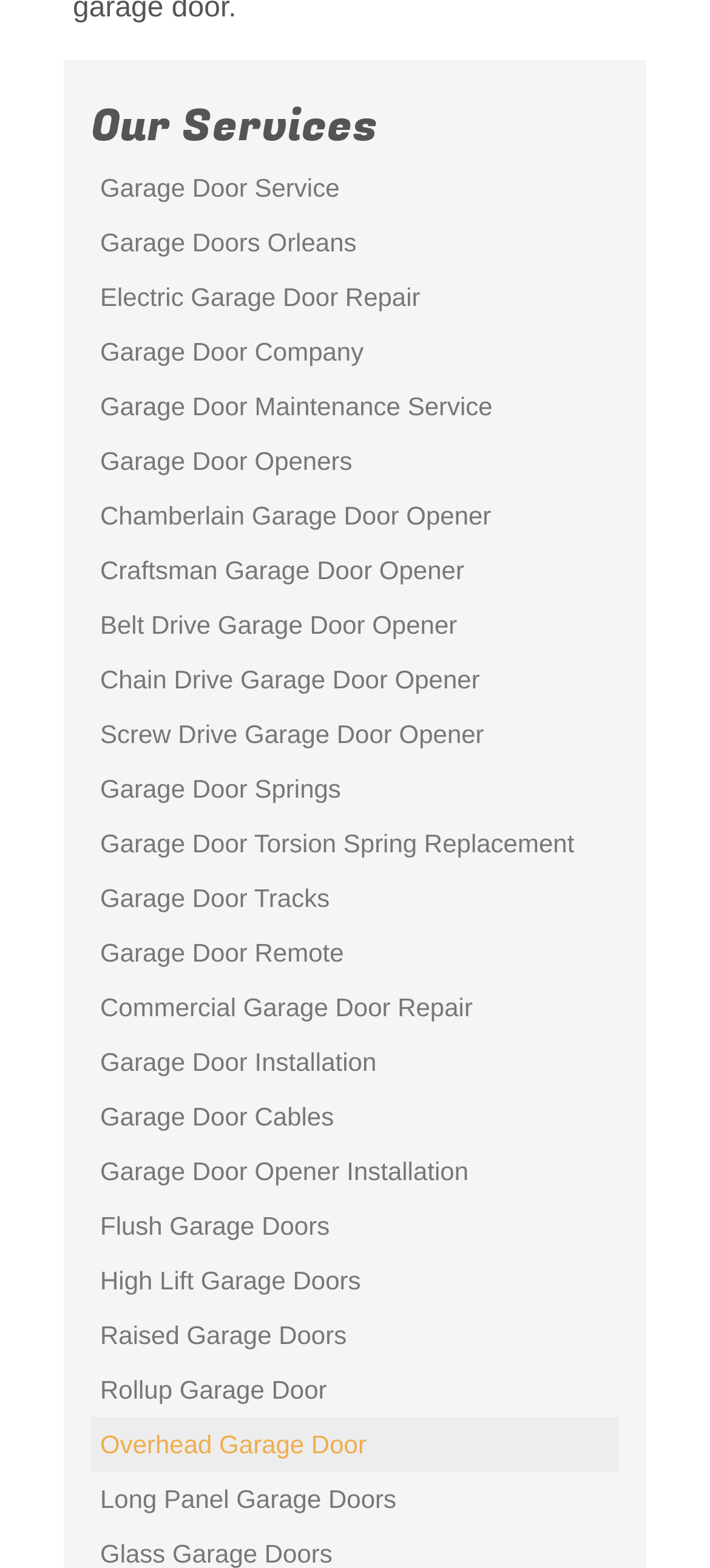Identify the bounding box for the UI element described as: "Zhu Yulong". Ensure the coordinates are four float numbers between 0 and 1, formatted as [left, top, right, bottom].

None